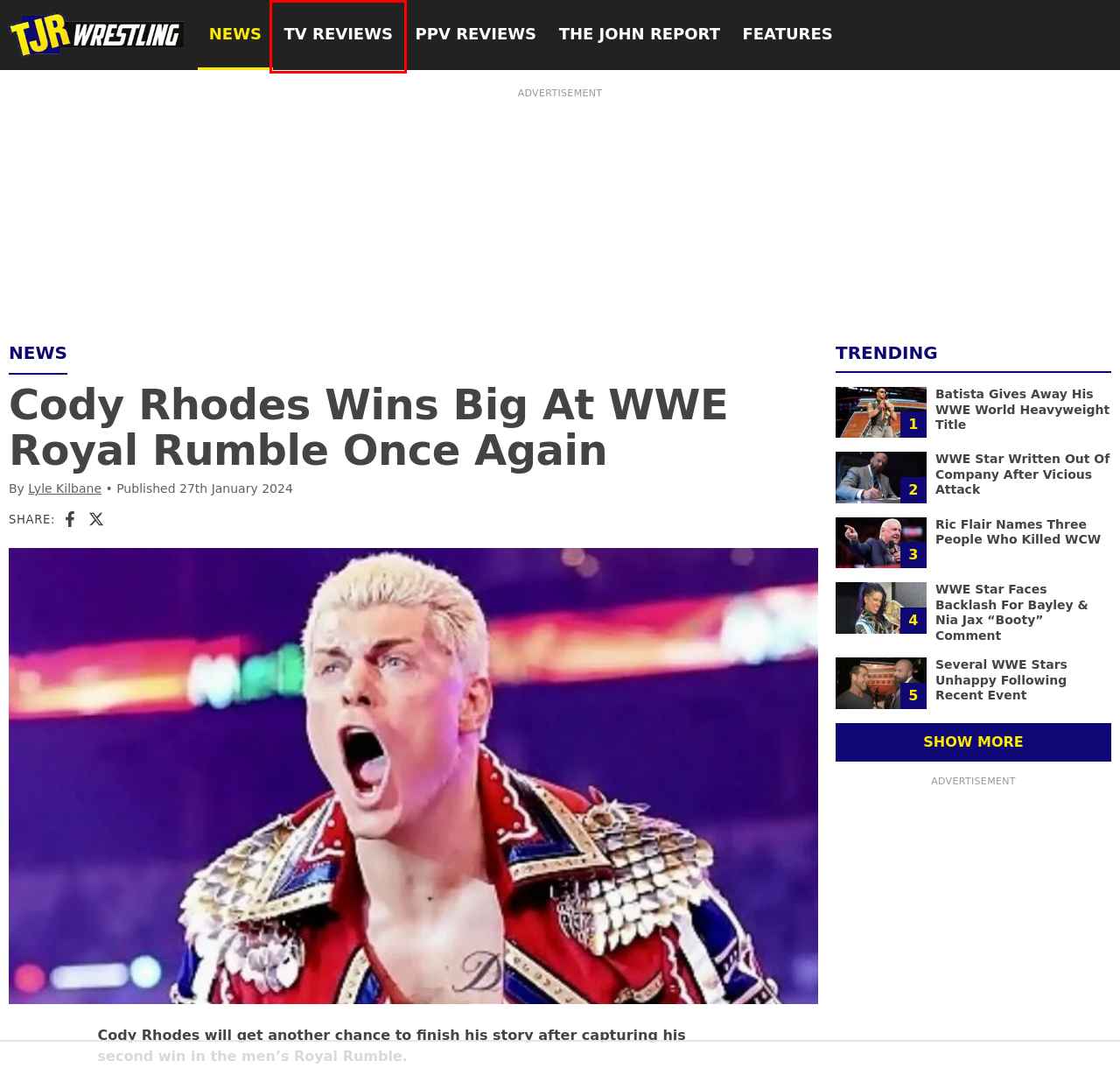Observe the webpage screenshot and focus on the red bounding box surrounding a UI element. Choose the most appropriate webpage description that corresponds to the new webpage after clicking the element in the bounding box. Here are the candidates:
A. The John Report, Reviews by John Canton – TJR Wrestling
B. WWE Star Faces Backlash For Bayley & Nia Jax "Booty" Comment – TJR Wrestling
C. Wrestling TV Reviews – TJR Wrestling
D. Several WWE Stars Unhappy Following Recent Event – TJR Wrestling
E. WWE Star Written Out Of Company After Vicious Attack – TJR Wrestling
F. Lyle Kilbane, author at TJR Wrestling
G. News – TJR Wrestling
H. Ric Flair Names Three People Who Killed WCW – TJR Wrestling

C